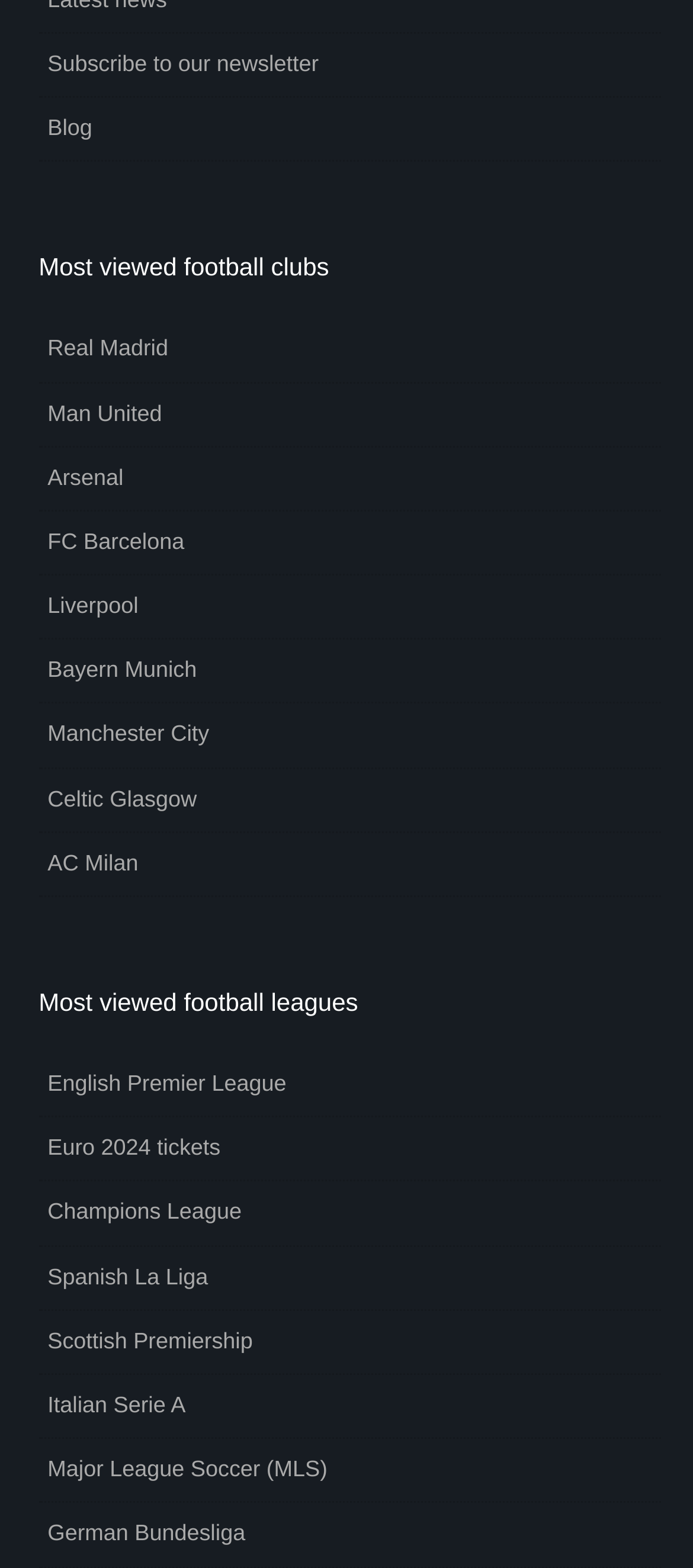Identify the bounding box coordinates for the region to click in order to carry out this instruction: "Check Euro 2024 tickets". Provide the coordinates using four float numbers between 0 and 1, formatted as [left, top, right, bottom].

[0.056, 0.713, 0.953, 0.754]